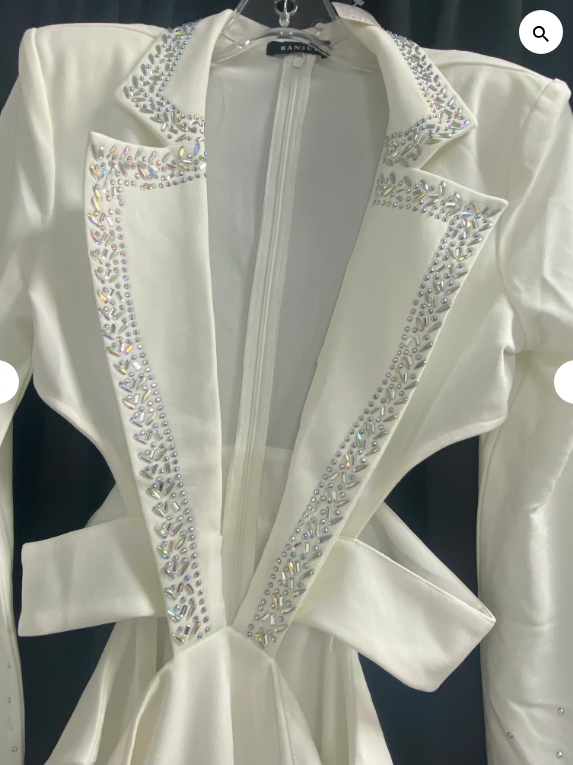What type of fastening does the garment have?
Using the image as a reference, answer the question with a short word or phrase.

Zipper